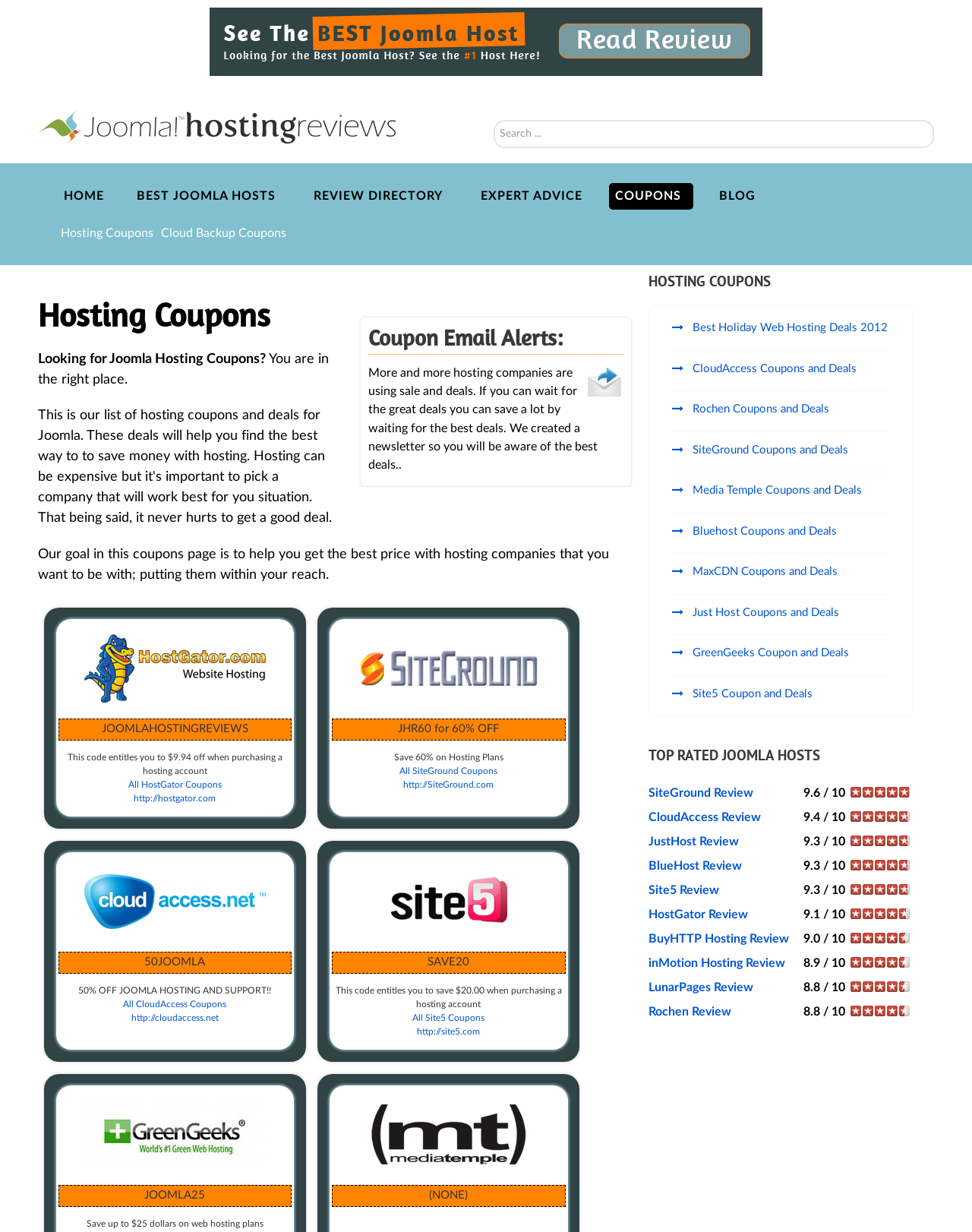Can you find the bounding box coordinates for the element that needs to be clicked to execute this instruction: "Subscribe to Coupon Email Alerts"? The coordinates should be given as four float numbers between 0 and 1, i.e., [left, top, right, bottom].

[0.379, 0.261, 0.641, 0.288]